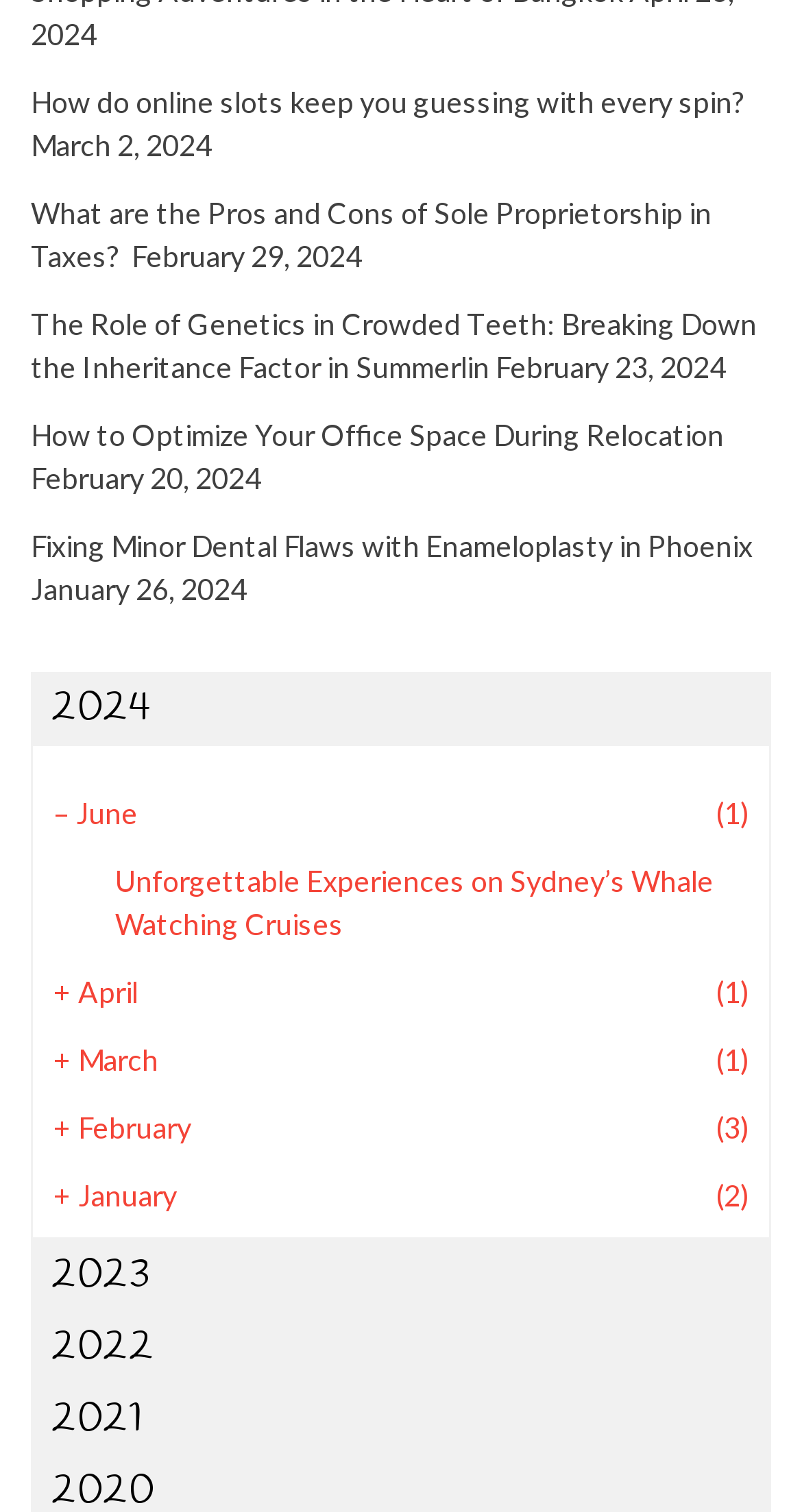Determine the bounding box coordinates of the target area to click to execute the following instruction: "Get help from FAQ."

None